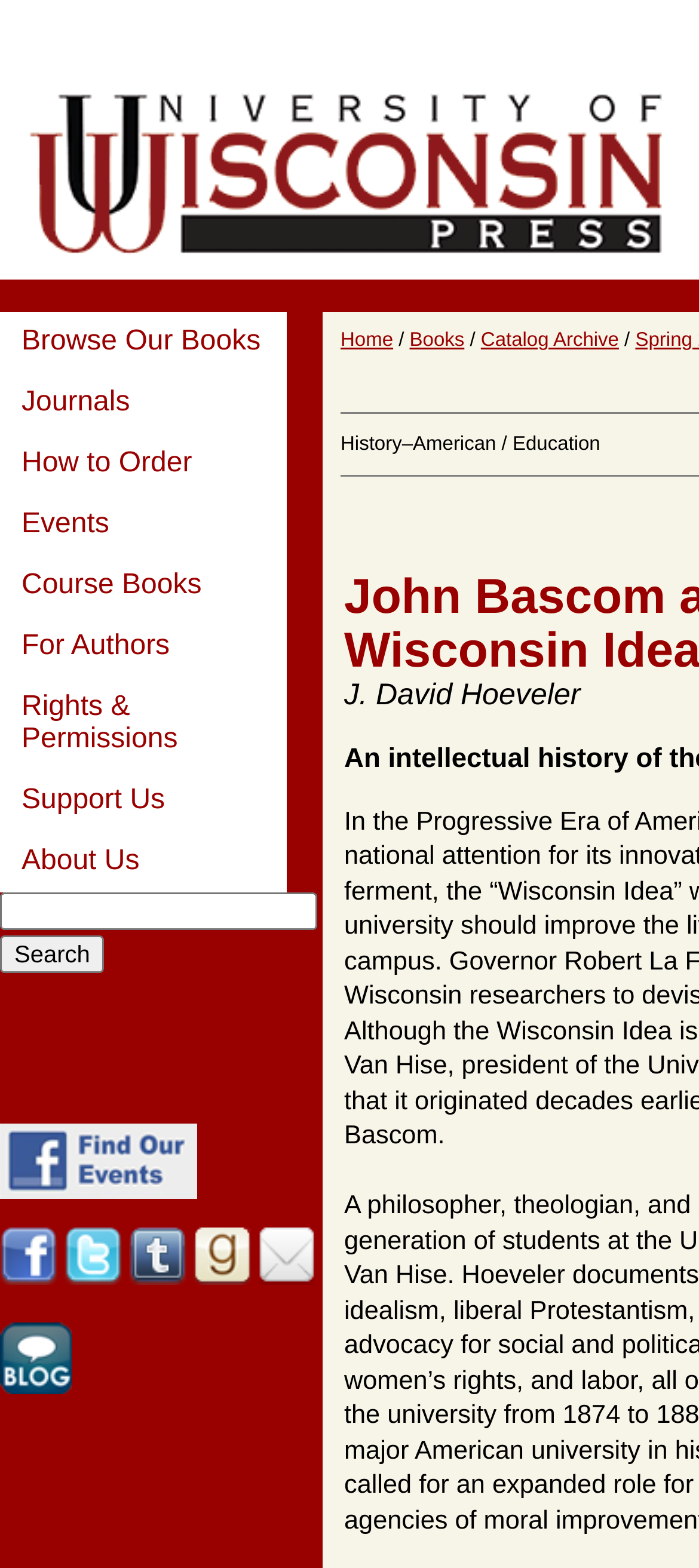What is the last link in the top navigation menu?
Look at the image and respond with a single word or a short phrase.

About Us